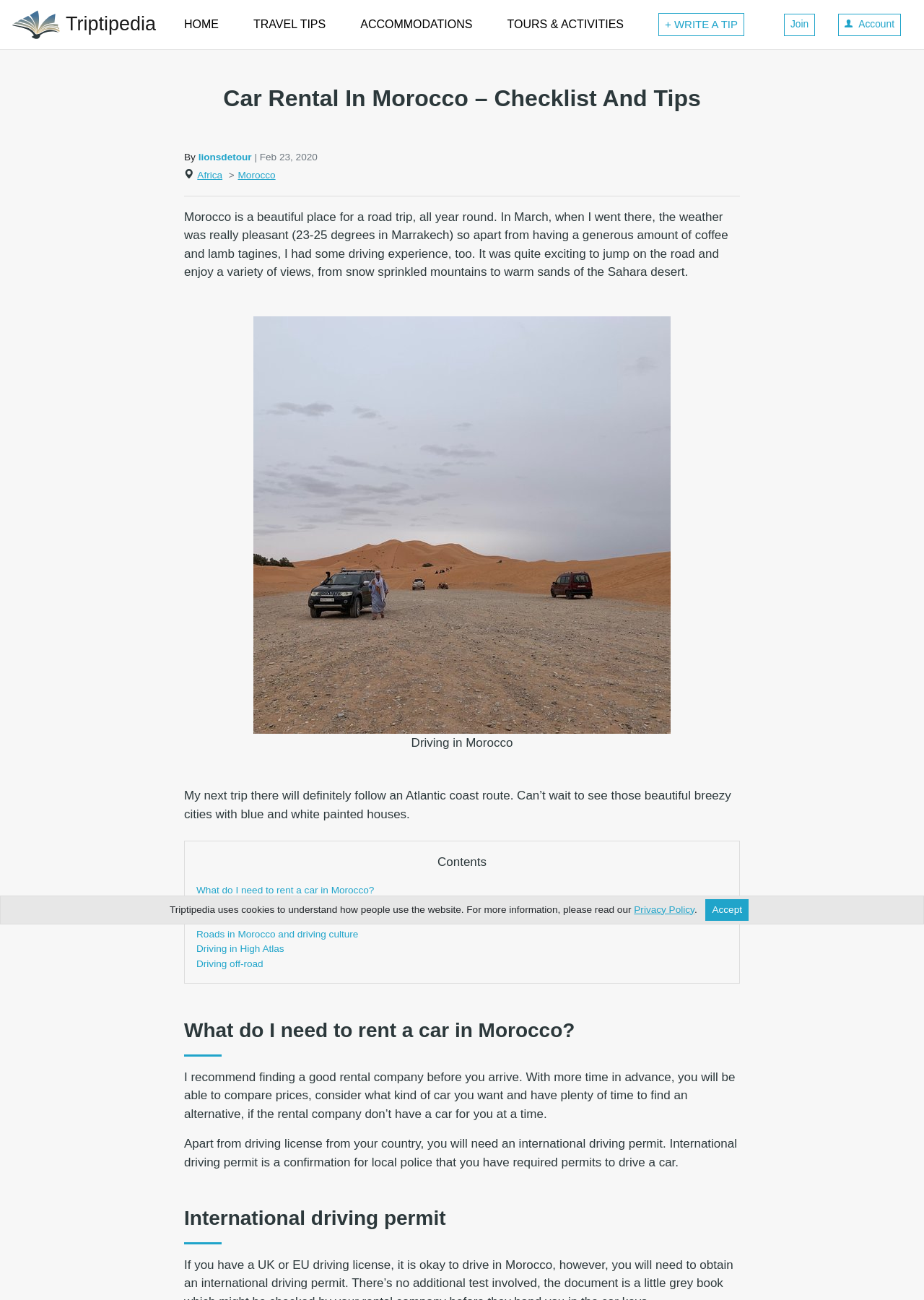Given the content of the image, can you provide a detailed answer to the question?
What is the topic of the article?

The topic of the article can be determined by looking at the main heading, which is 'Car Rental In Morocco – Checklist And Tips'. This heading indicates that the article is about car rental in Morocco and provides a checklist and tips for readers.